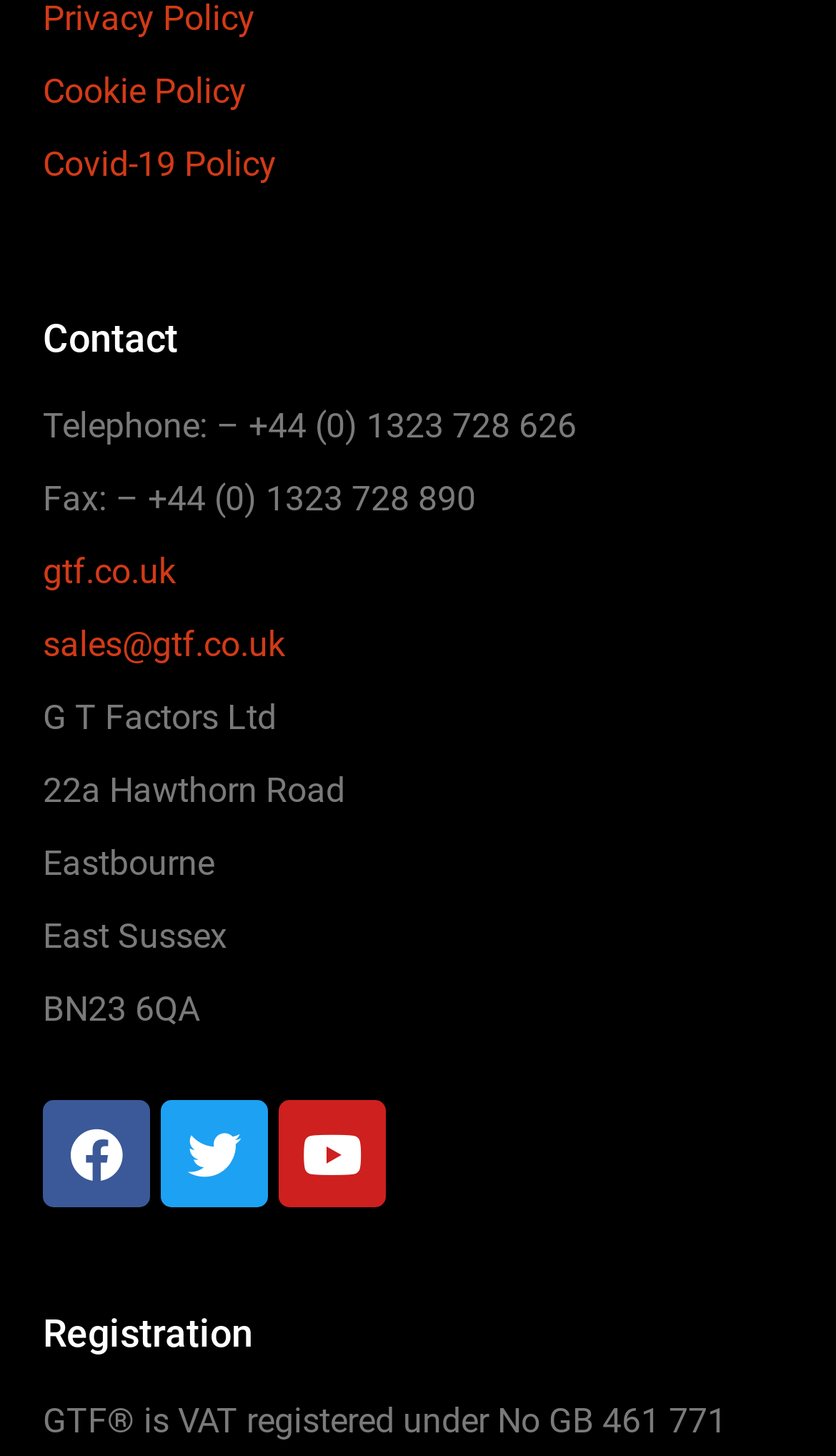What is the company's location?
Please provide an in-depth and detailed response to the question.

I found the company's location by looking at the 'Contact' section, where it is listed as '22a Hawthorn Road, Eastbourne, East Sussex, BN23 6QA'.